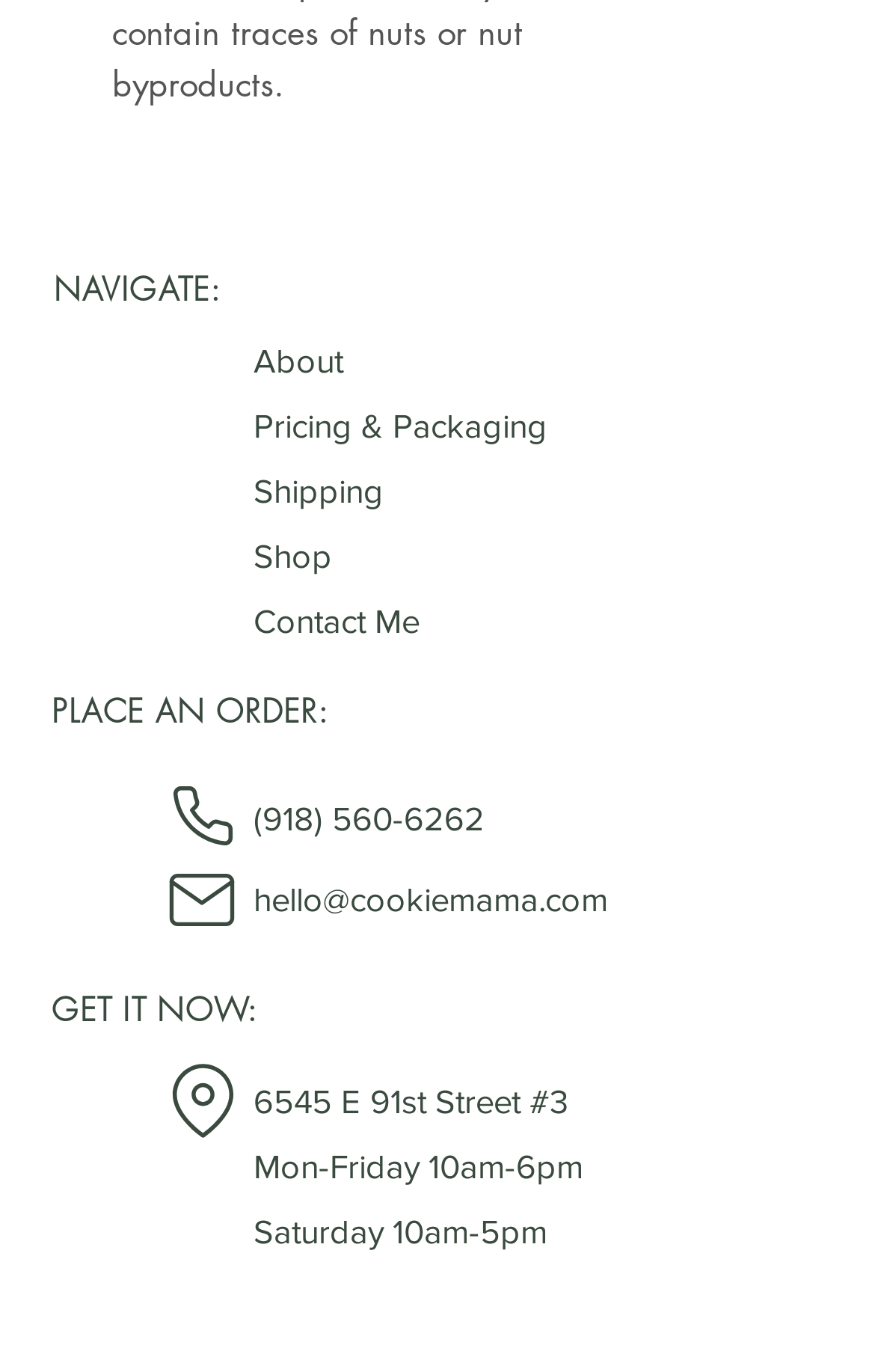Could you indicate the bounding box coordinates of the region to click in order to complete this instruction: "Call (918) 560-6262".

[0.29, 0.582, 0.554, 0.61]